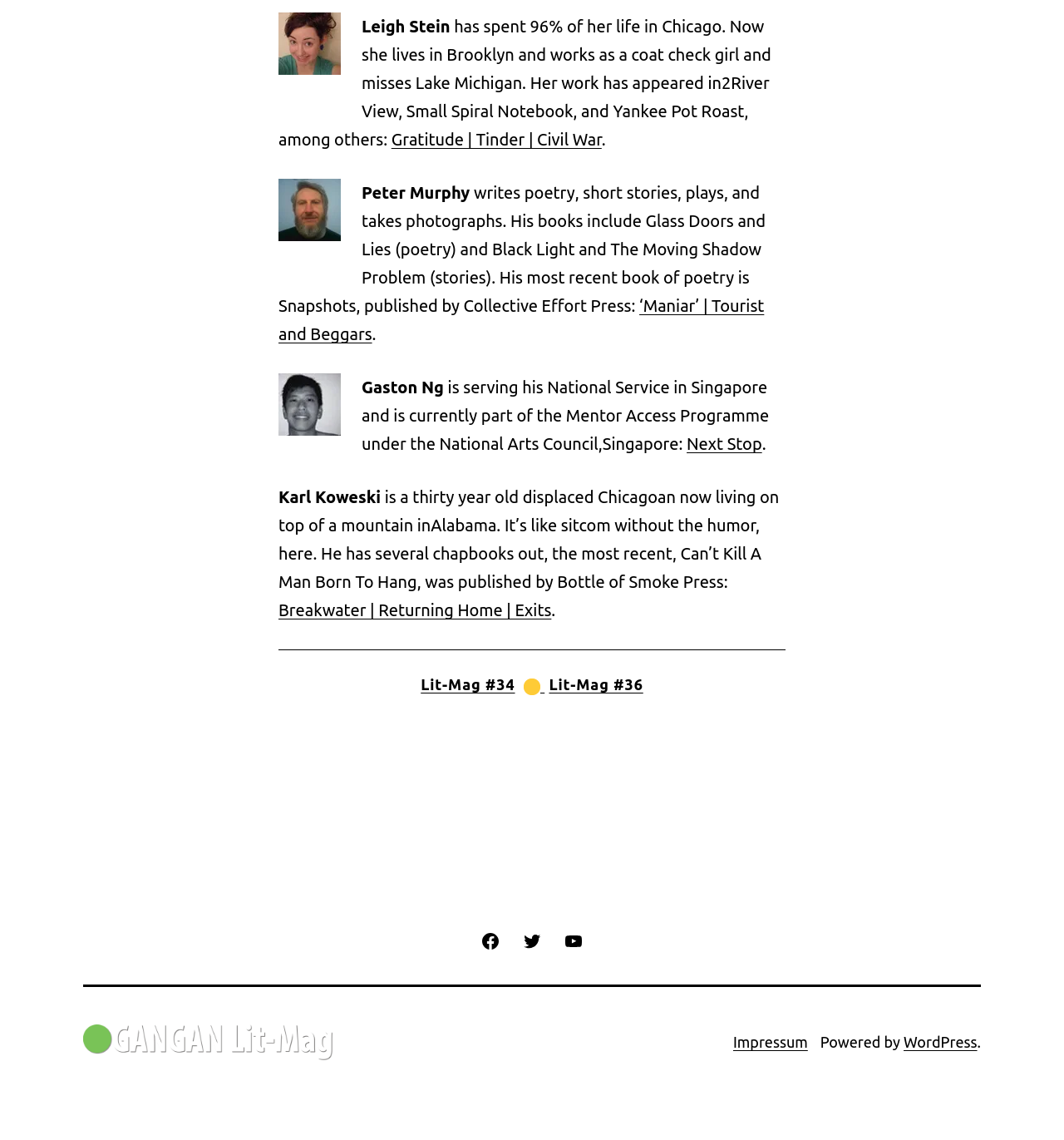Respond to the question below with a single word or phrase:
How many social media links are available in the navigation menu?

3